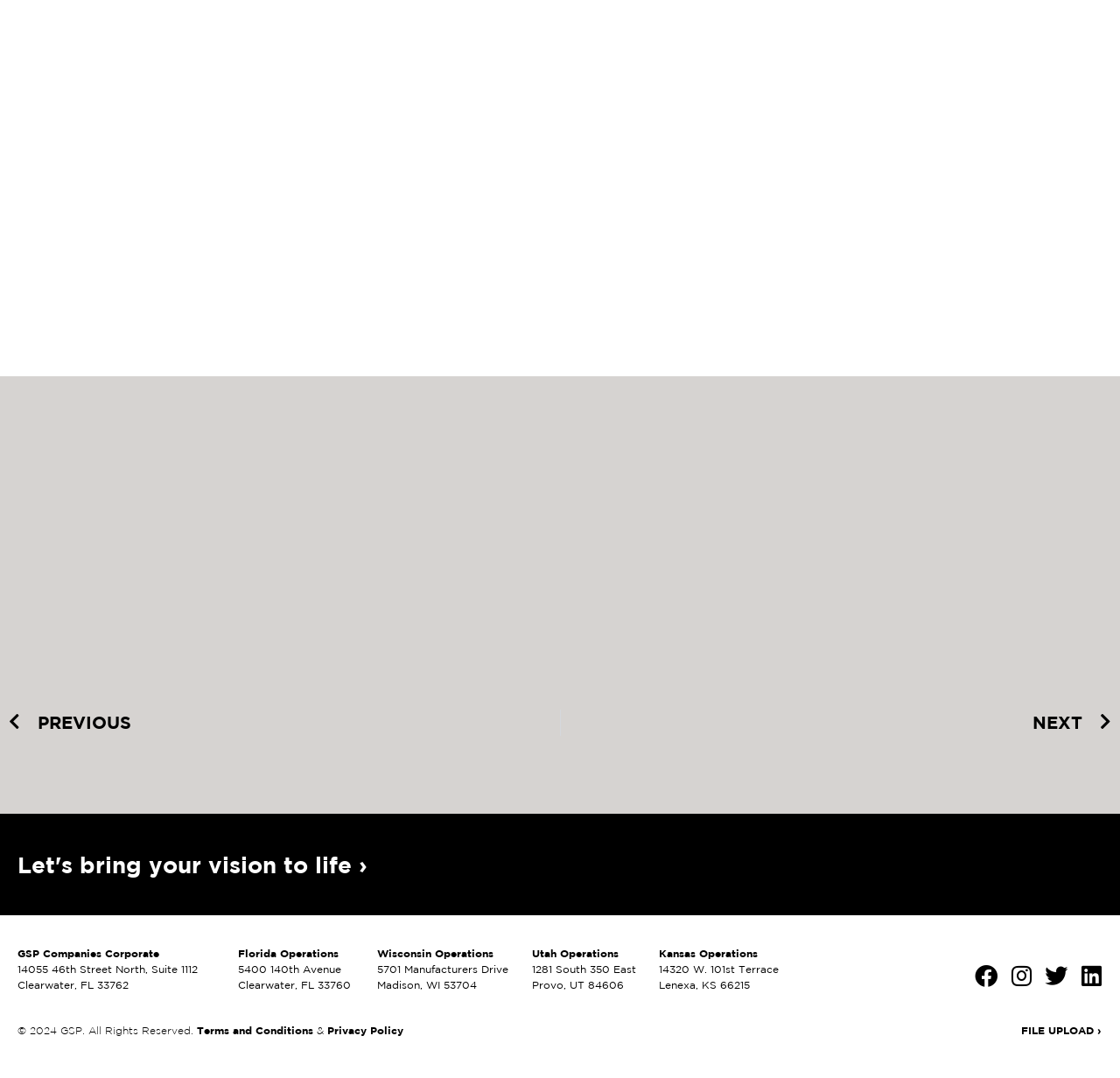Please provide the bounding box coordinates for the element that needs to be clicked to perform the following instruction: "visit Facebook page". The coordinates should be given as four float numbers between 0 and 1, i.e., [left, top, right, bottom].

[0.87, 0.894, 0.891, 0.916]